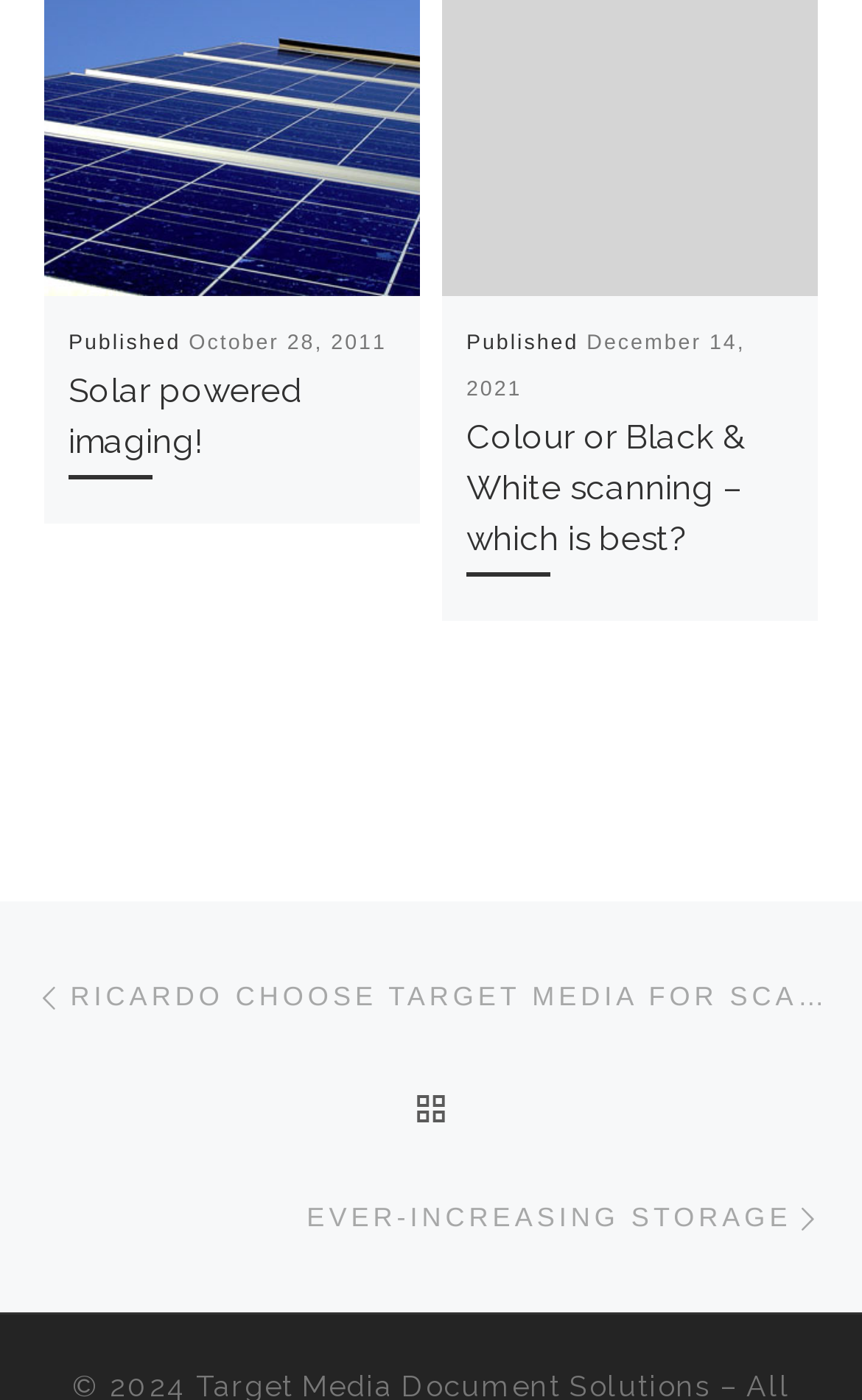What is the date of the second post?
Please provide a single word or phrase as your answer based on the screenshot.

December 14, 2021